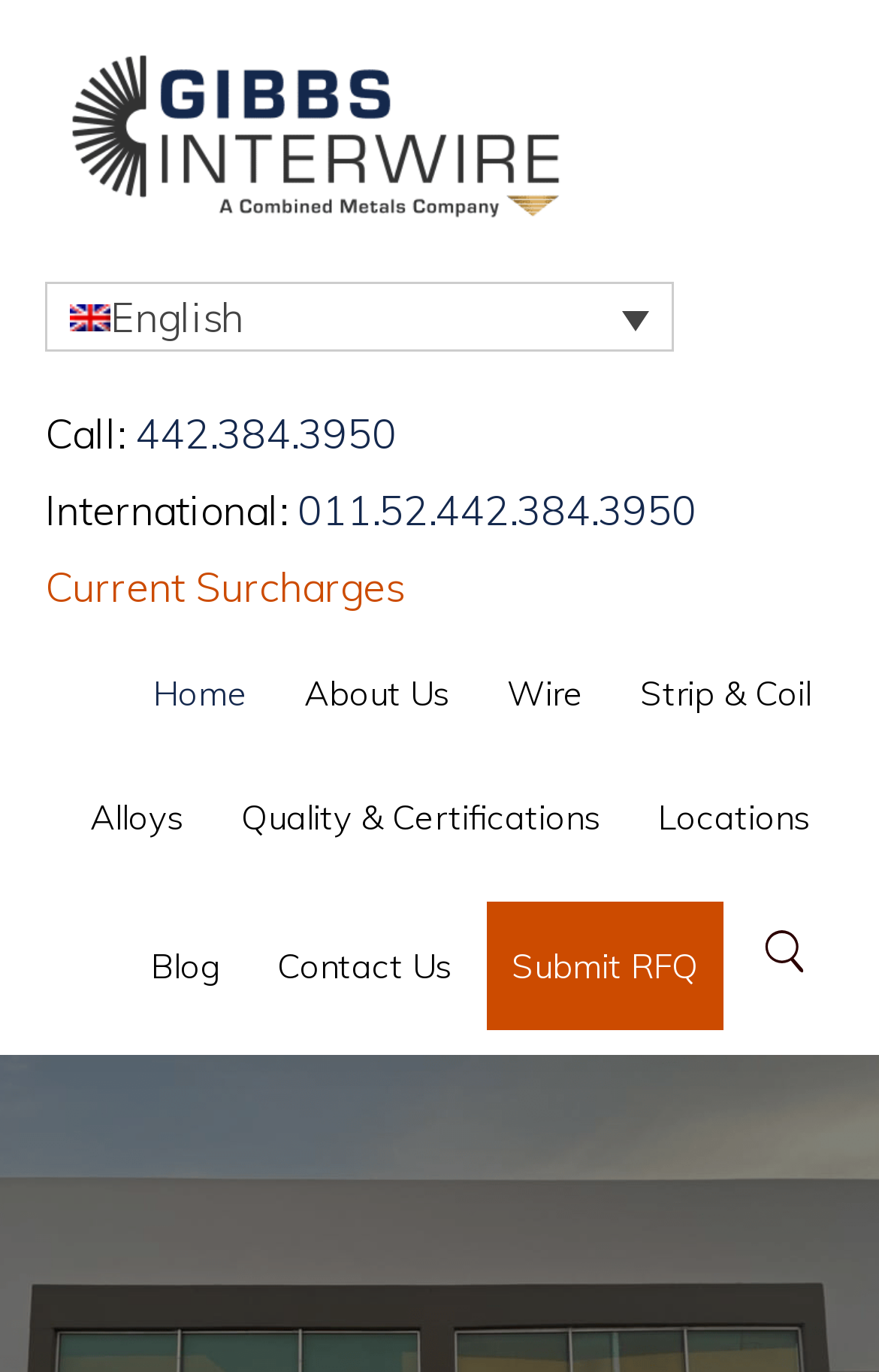What is the company name?
Look at the screenshot and provide an in-depth answer.

The company name can be found in the top-left corner of the webpage, where it says 'Gibbs.mx Alambre y Cinta de Mexico' with an image of a logo next to it.